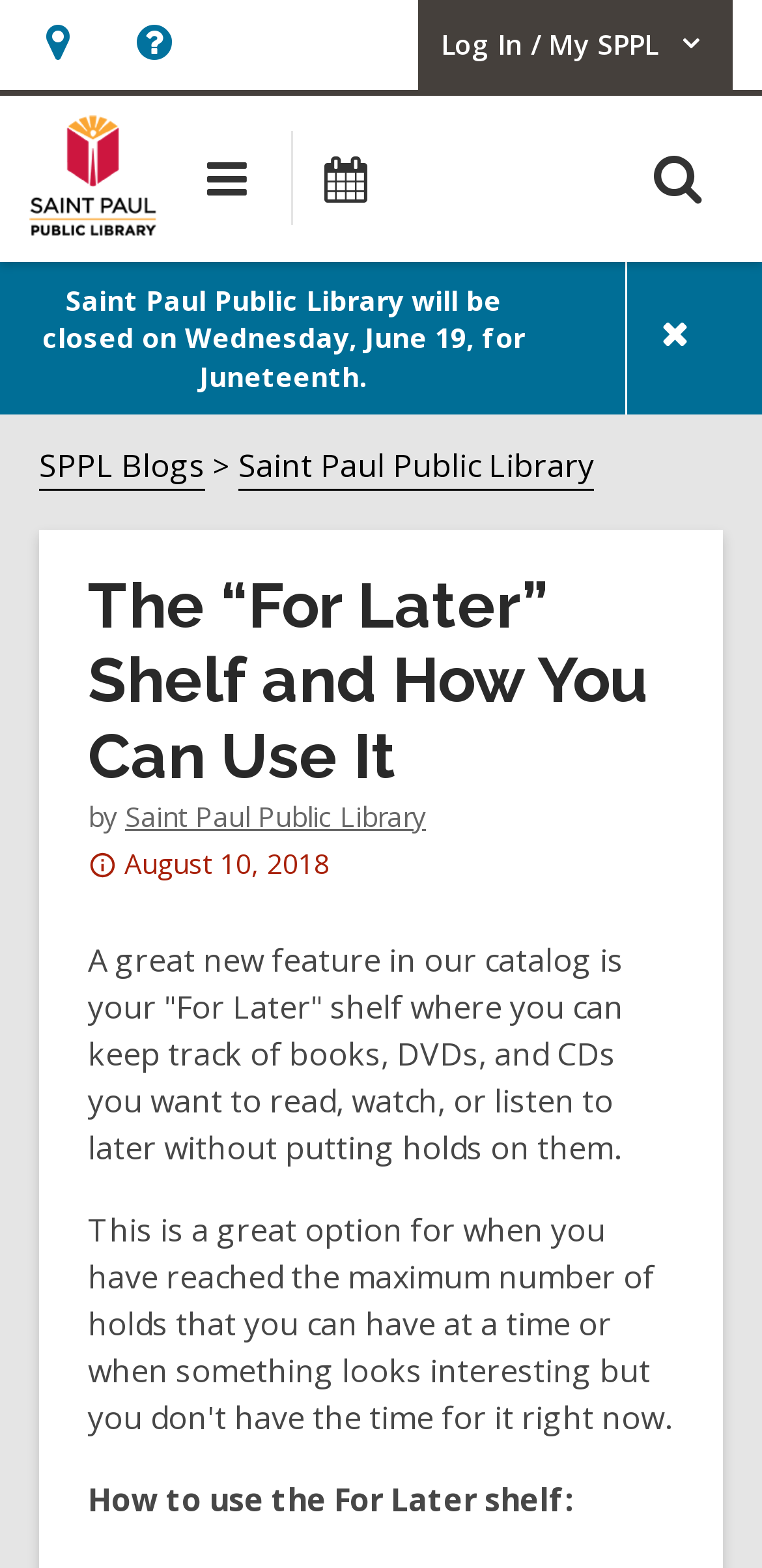Please locate and generate the primary heading on this webpage.

The “For Later” Shelf and How You Can Use It